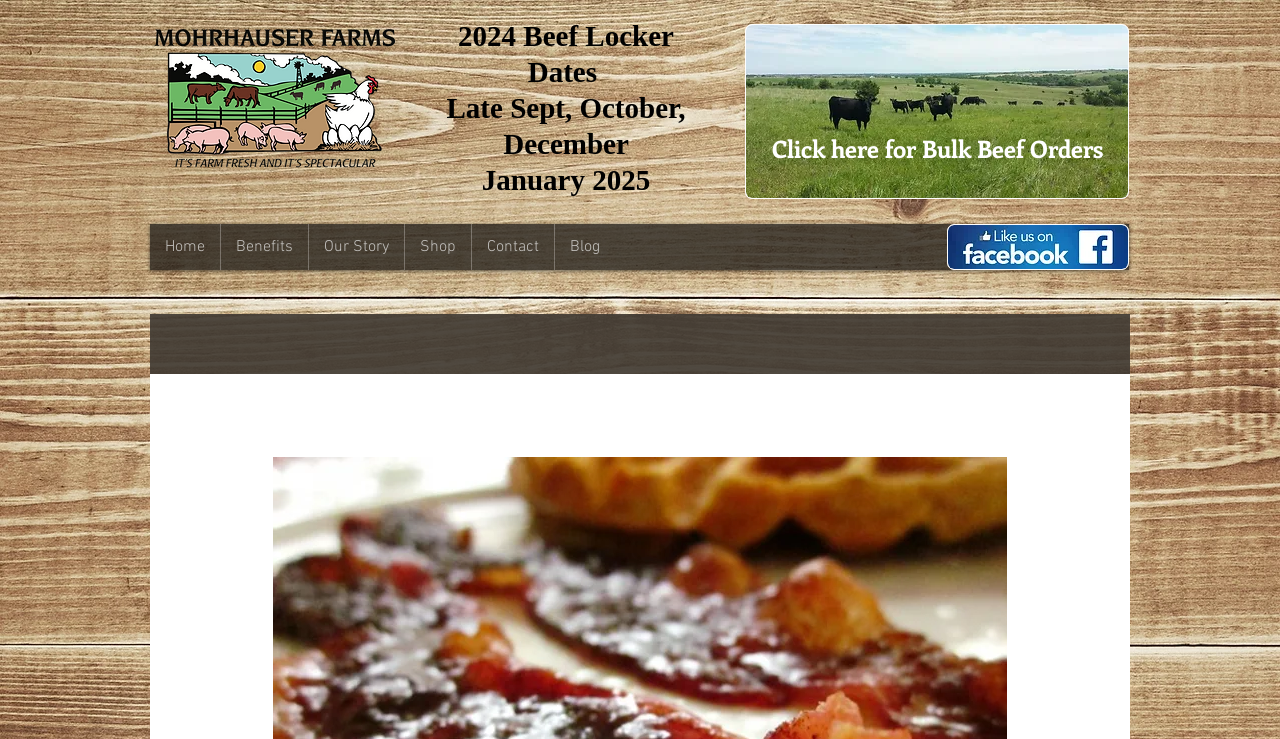Determine the main heading of the webpage and generate its text.

Thick Cut Best in Midwest Maple Bacon